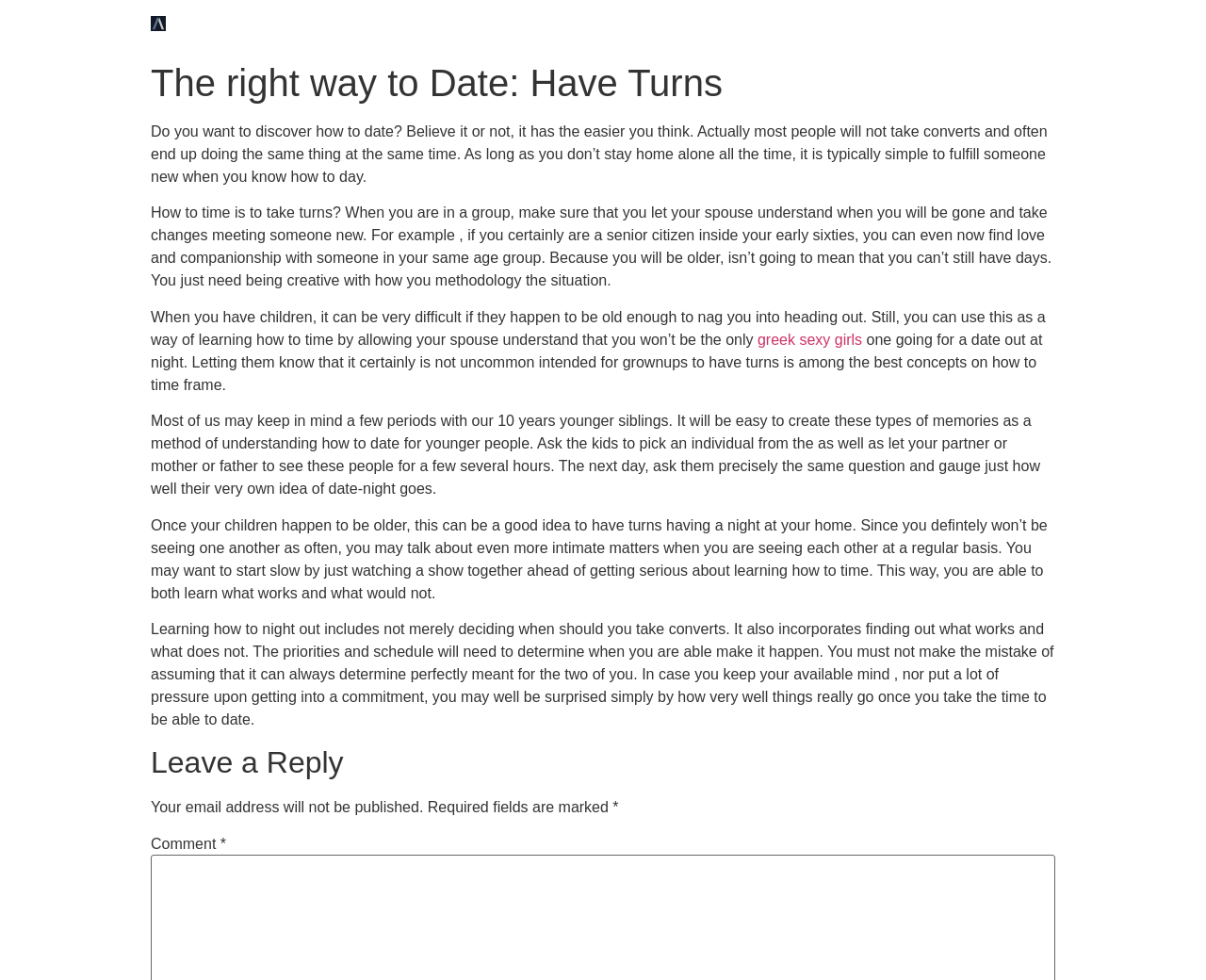Please give a succinct answer to the question in one word or phrase:
What is the age group mentioned in the webpage?

Early sixties